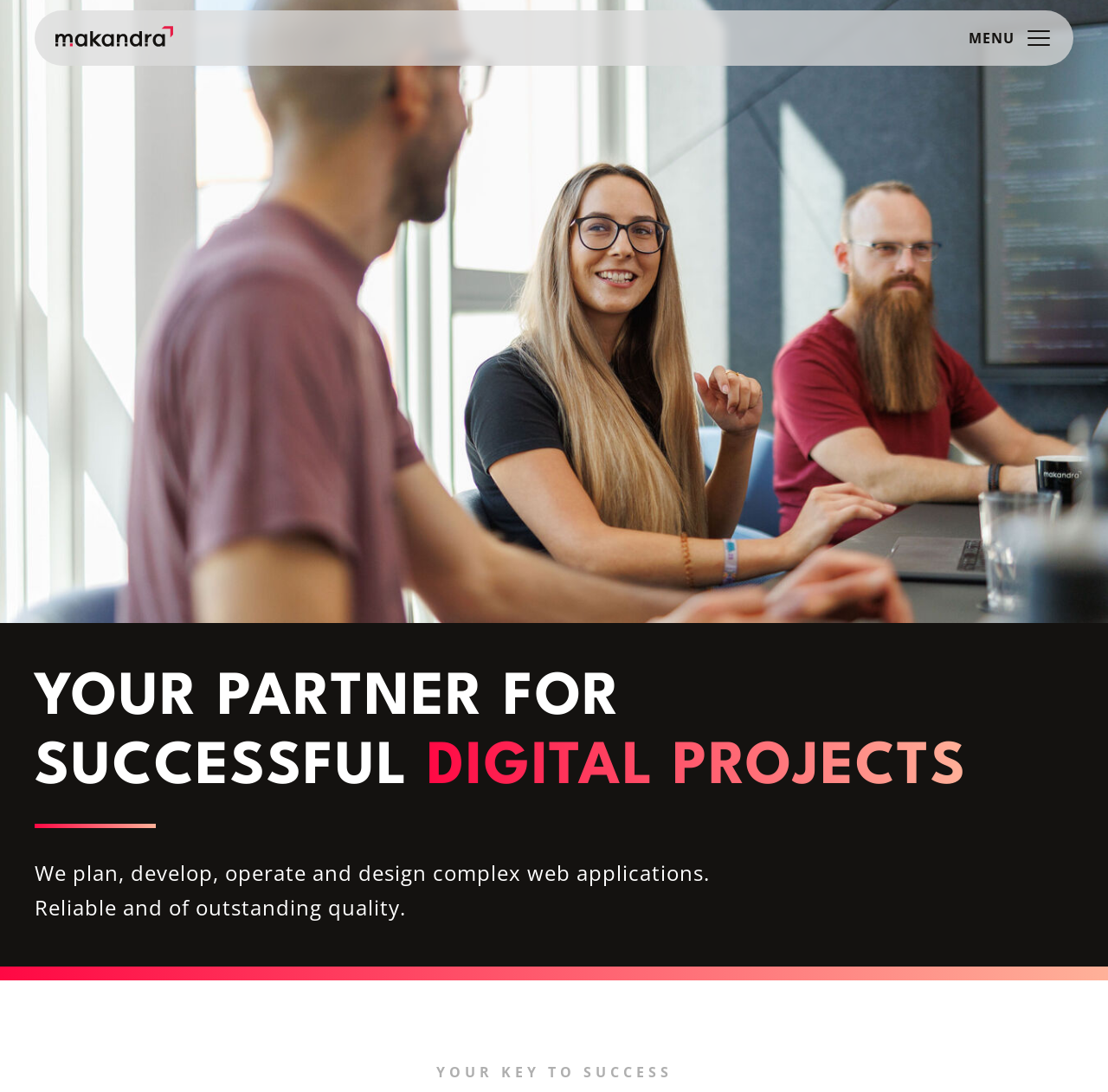Using the provided element description: "Skip to content", identify the bounding box coordinates. The coordinates should be four floats between 0 and 1 in the order [left, top, right, bottom].

[0.408, 0.006, 0.592, 0.05]